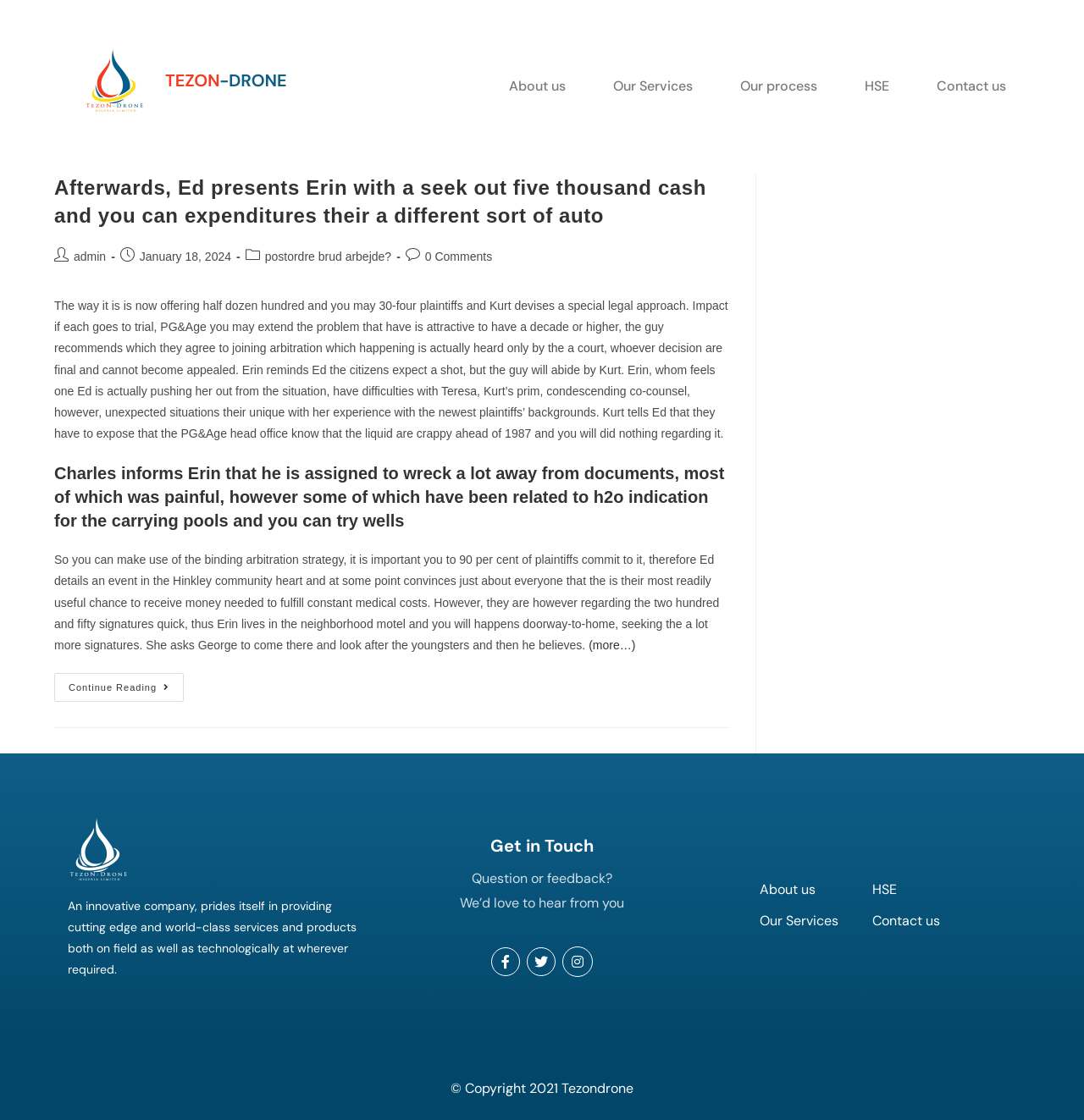Find the bounding box of the UI element described as: "HSE". The bounding box coordinates should be given as four float values between 0 and 1, i.e., [left, top, right, bottom].

[0.782, 0.05, 0.836, 0.105]